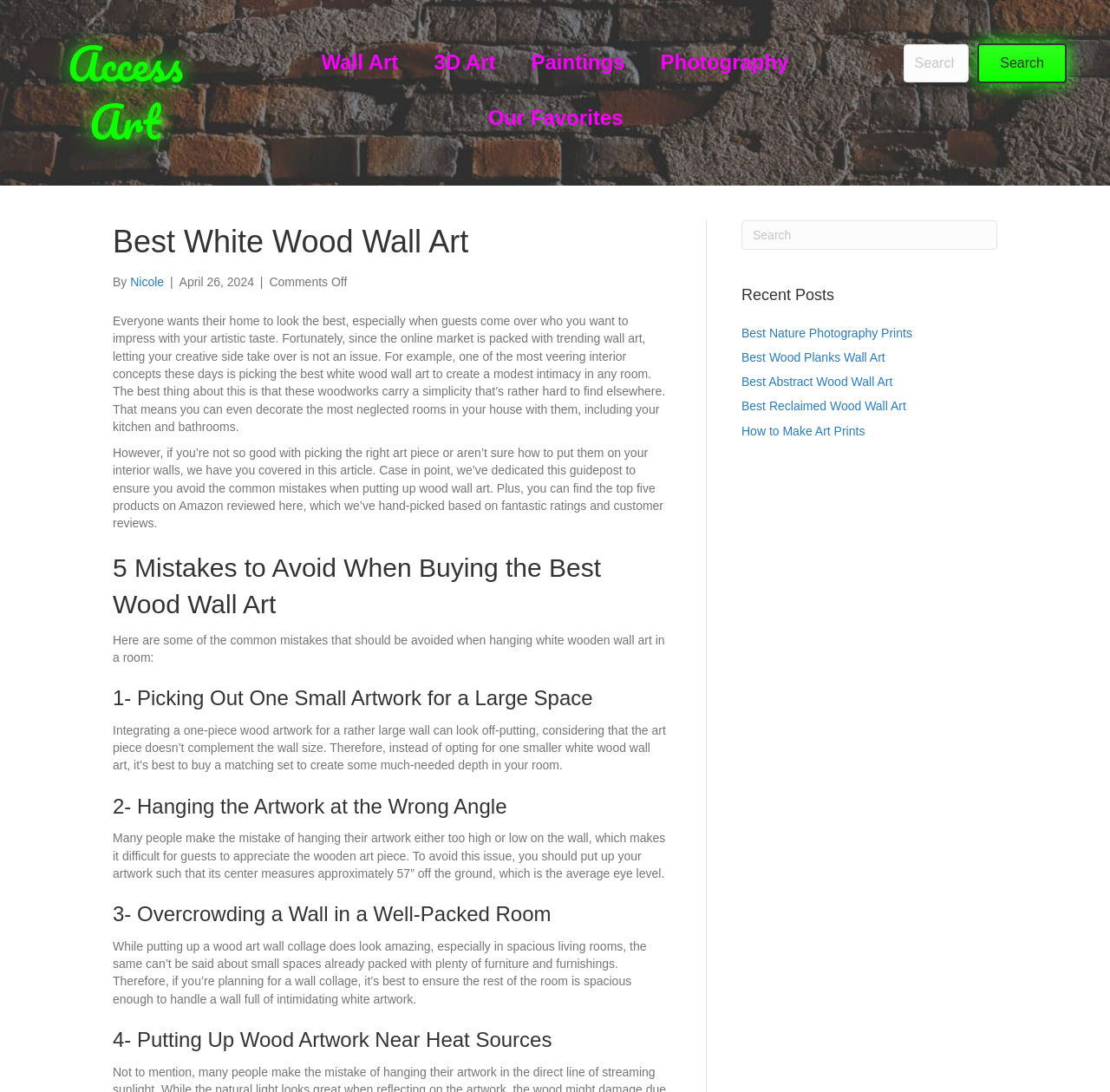Please determine the bounding box coordinates for the element that should be clicked to follow these instructions: "Check Recent Posts".

[0.668, 0.261, 0.898, 0.281]